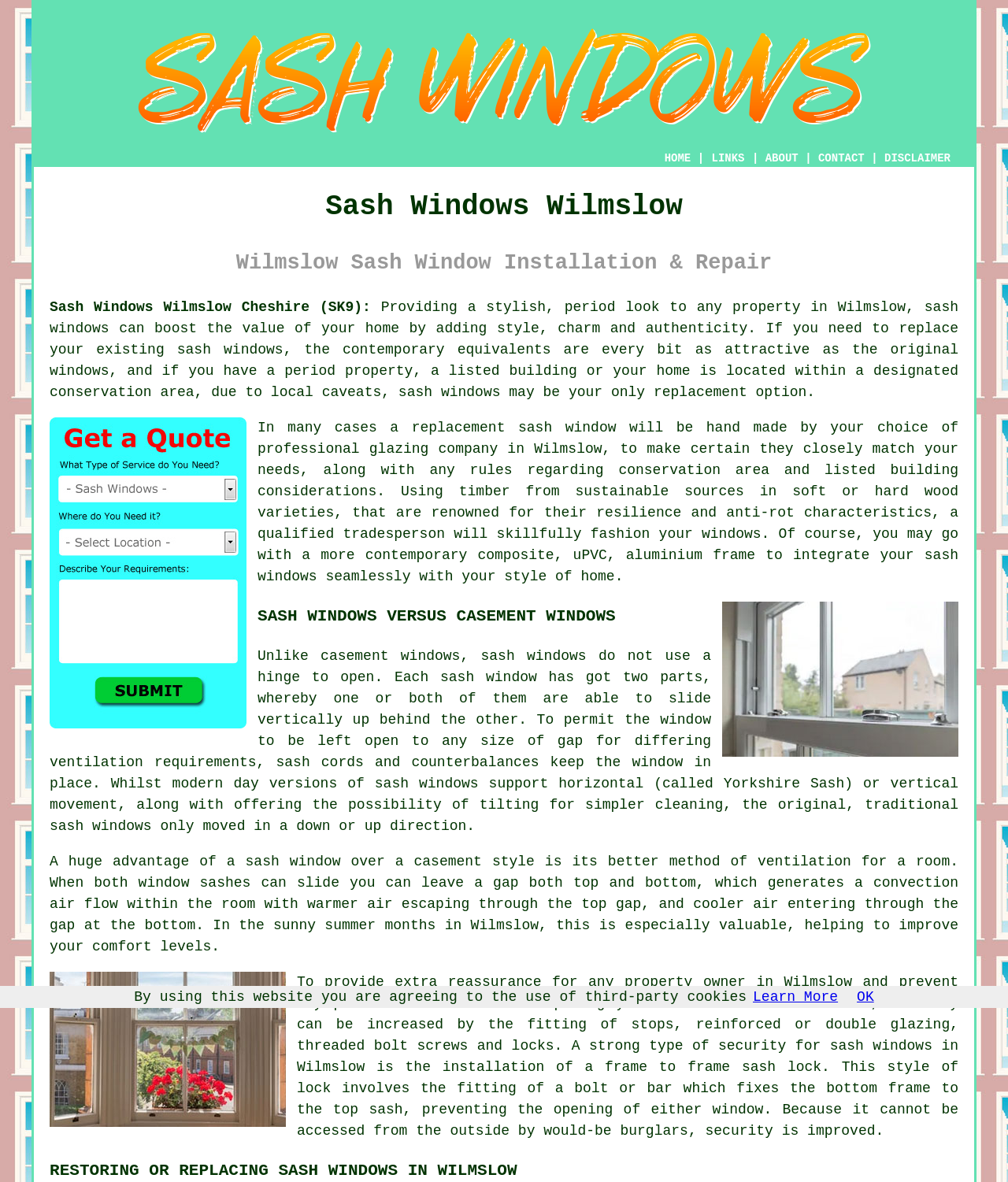Refer to the screenshot and give an in-depth answer to this question: What is the material used to make sash windows?

The webpage states that sash windows can be made from timber from sustainable sources in soft or hard wood varieties, which are renowned for their resilience and anti-rot characteristics.